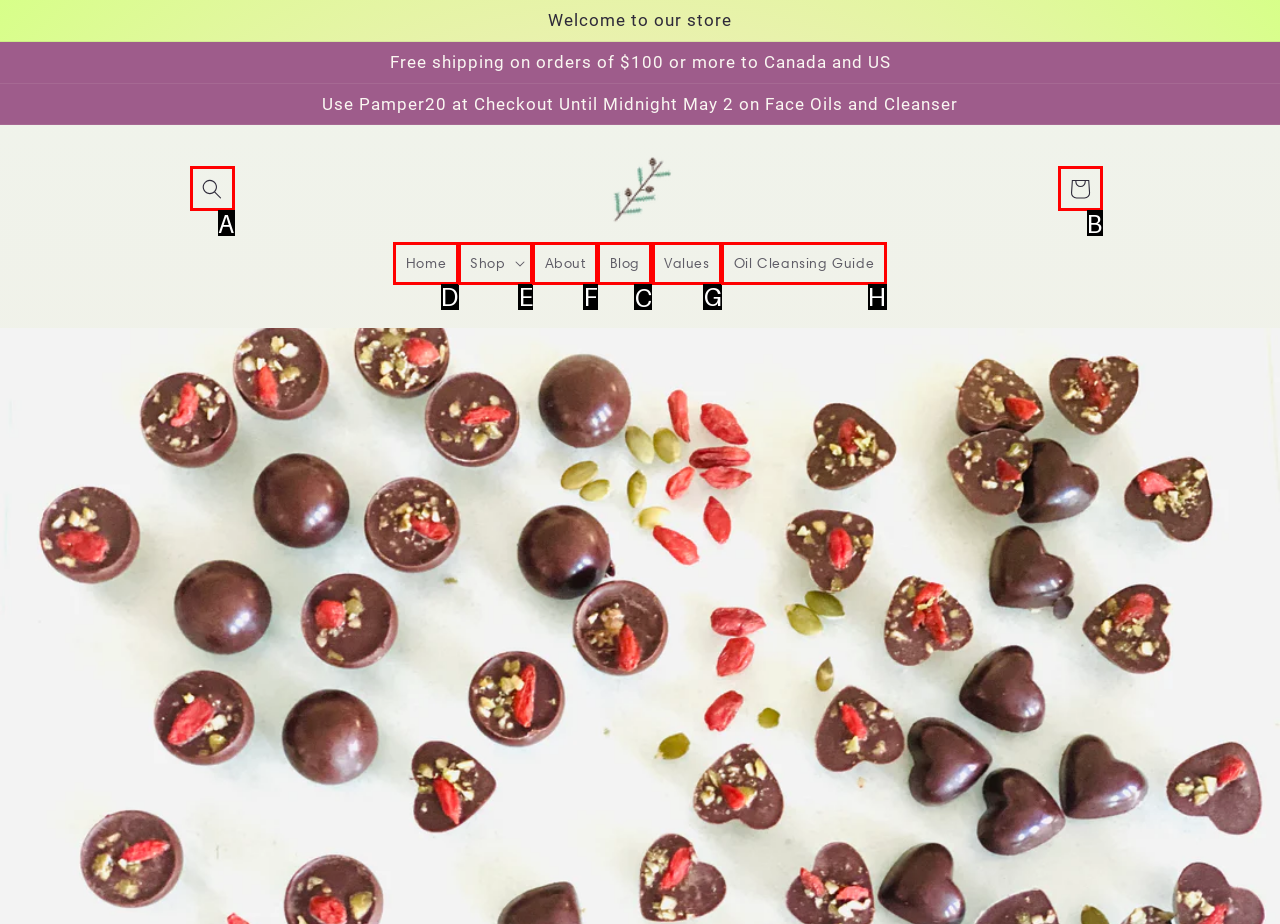Identify the HTML element that should be clicked to accomplish the task: Explore the blog
Provide the option's letter from the given choices.

C